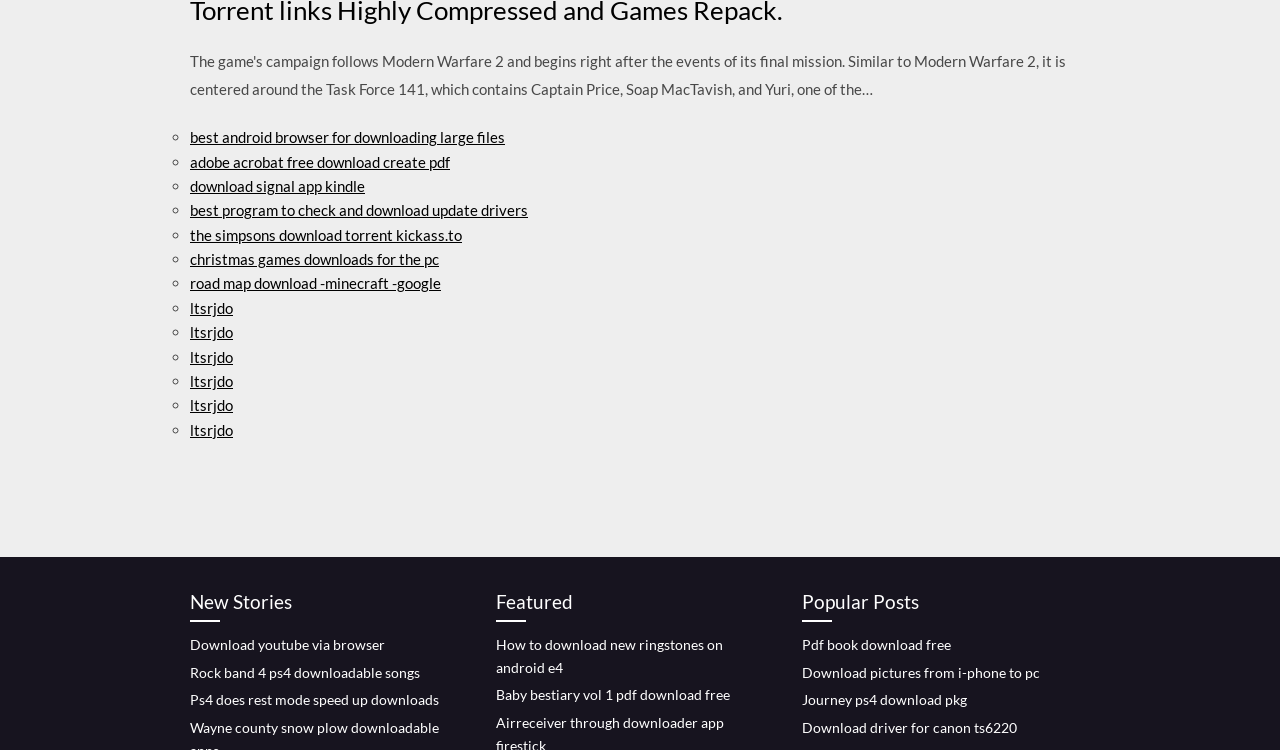Please specify the bounding box coordinates of the clickable section necessary to execute the following command: "Click on the link to download PDF books for free".

[0.627, 0.848, 0.743, 0.87]